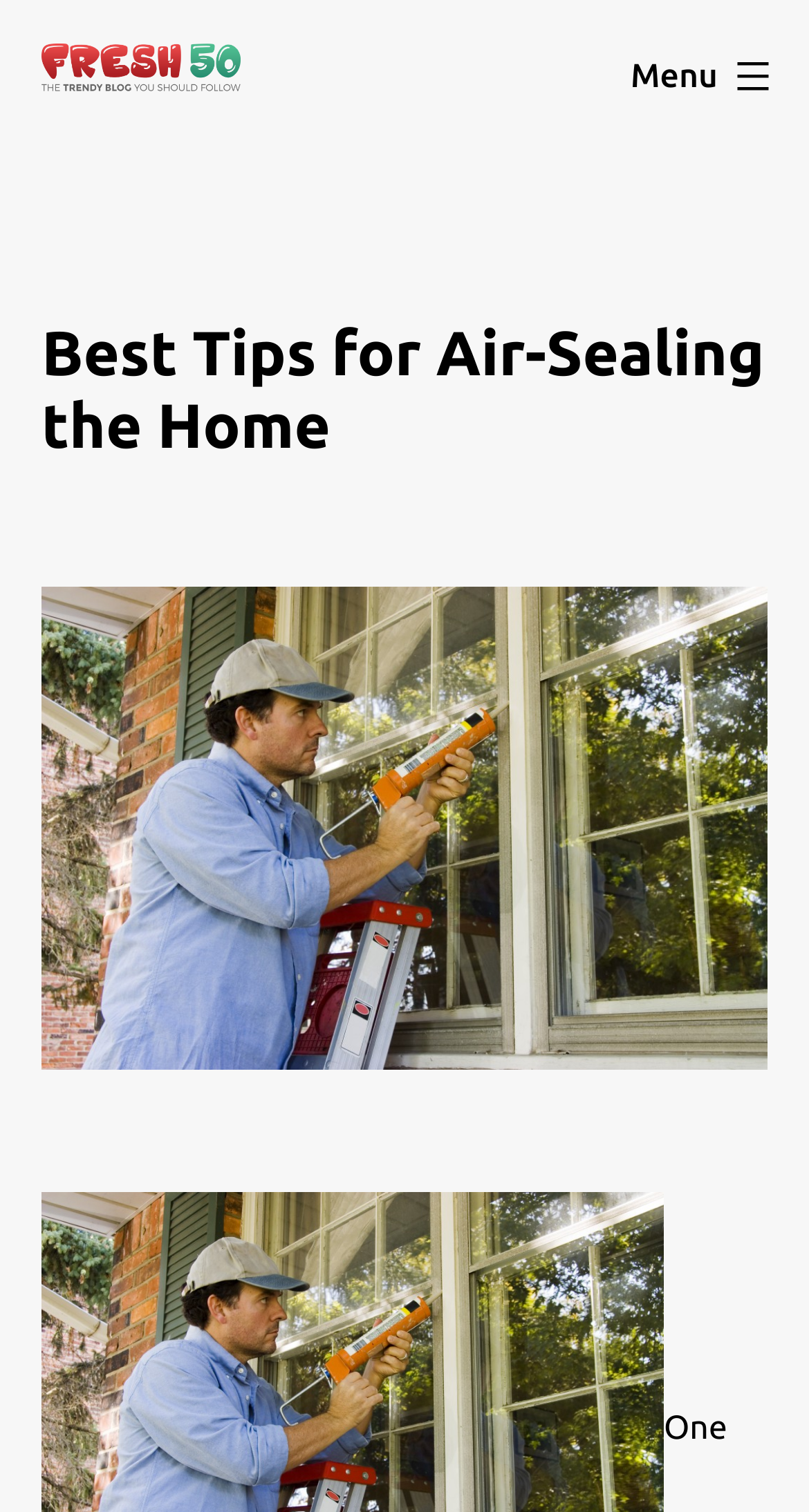How many links are in the top-left corner?
Answer the question based on the image using a single word or a brief phrase.

2